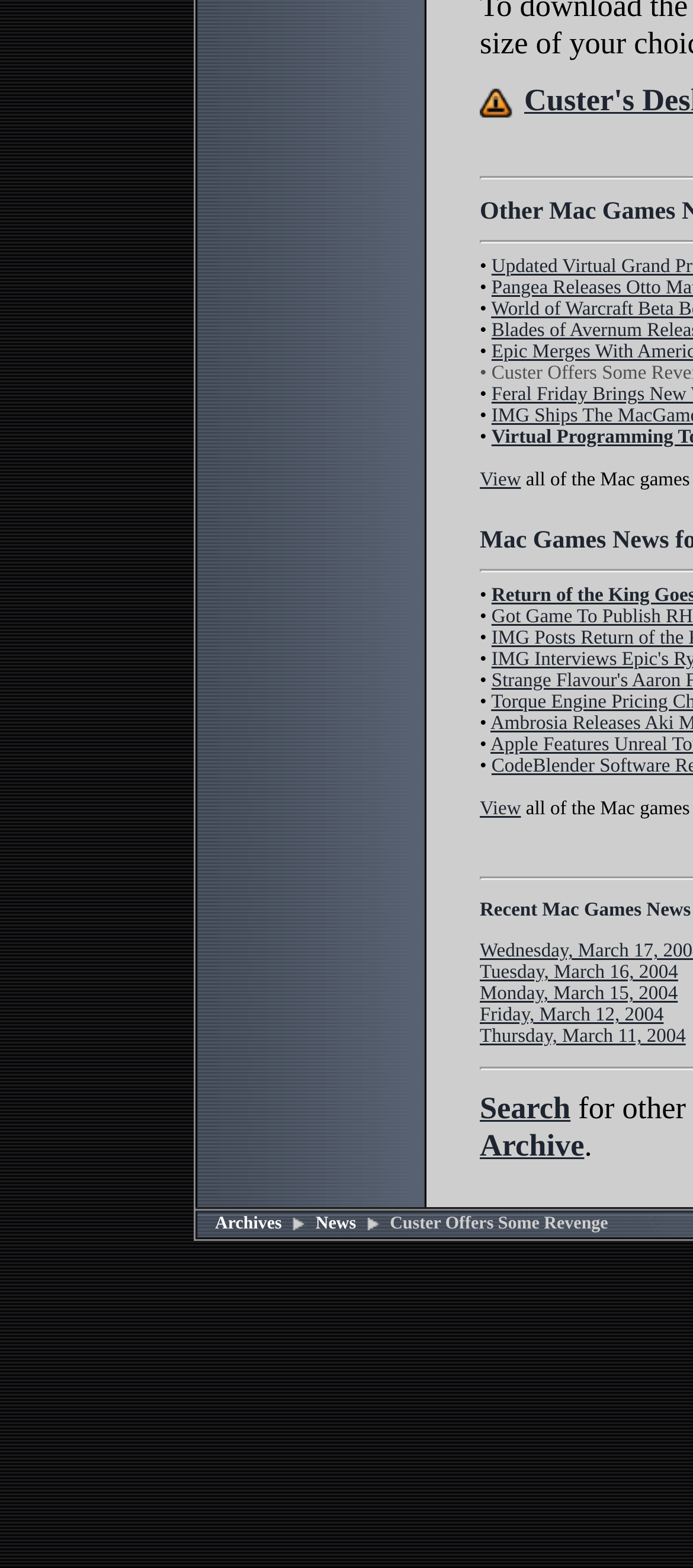Using the provided element description, identify the bounding box coordinates as (top-left x, top-left y, bottom-right x, bottom-right y). Ensure all values are between 0 and 1. Description: Thursday, March 11, 2004

[0.692, 0.654, 0.989, 0.668]